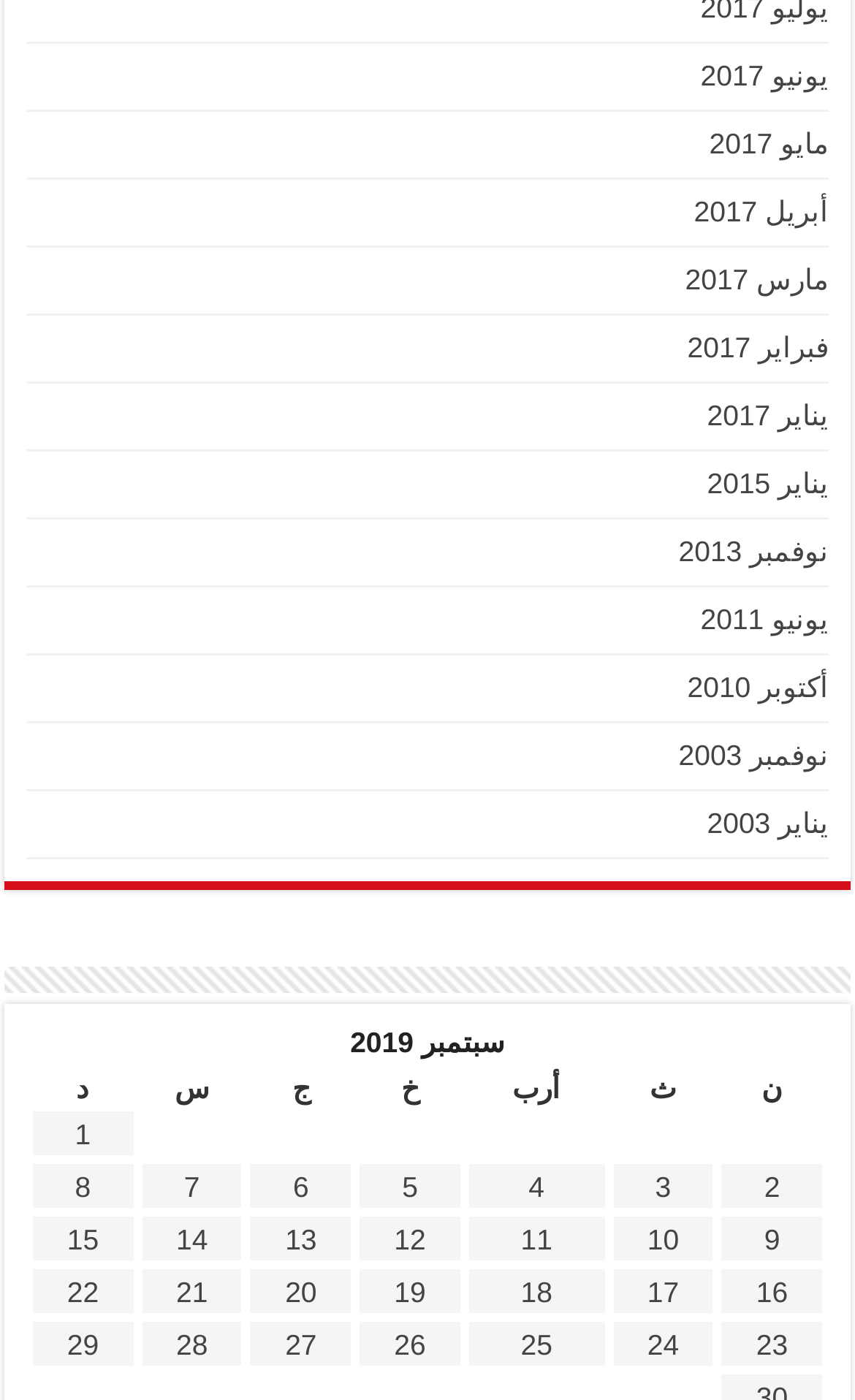Please find the bounding box coordinates of the section that needs to be clicked to achieve this instruction: "go to the page of November 2013".

[0.794, 0.382, 0.969, 0.406]